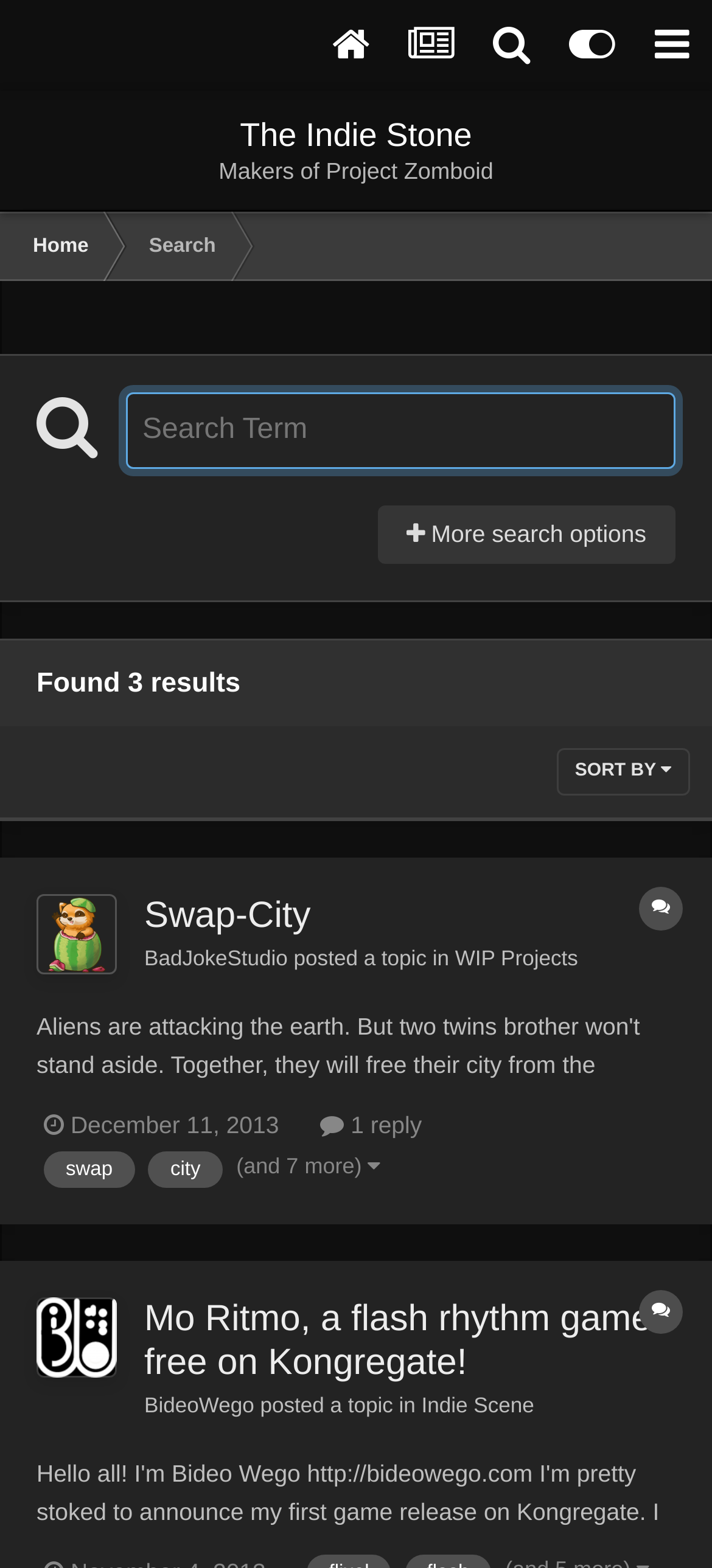Please determine the bounding box coordinates of the element's region to click in order to carry out the following instruction: "Subscribe to the newsletter". The coordinates should be four float numbers between 0 and 1, i.e., [left, top, right, bottom].

None